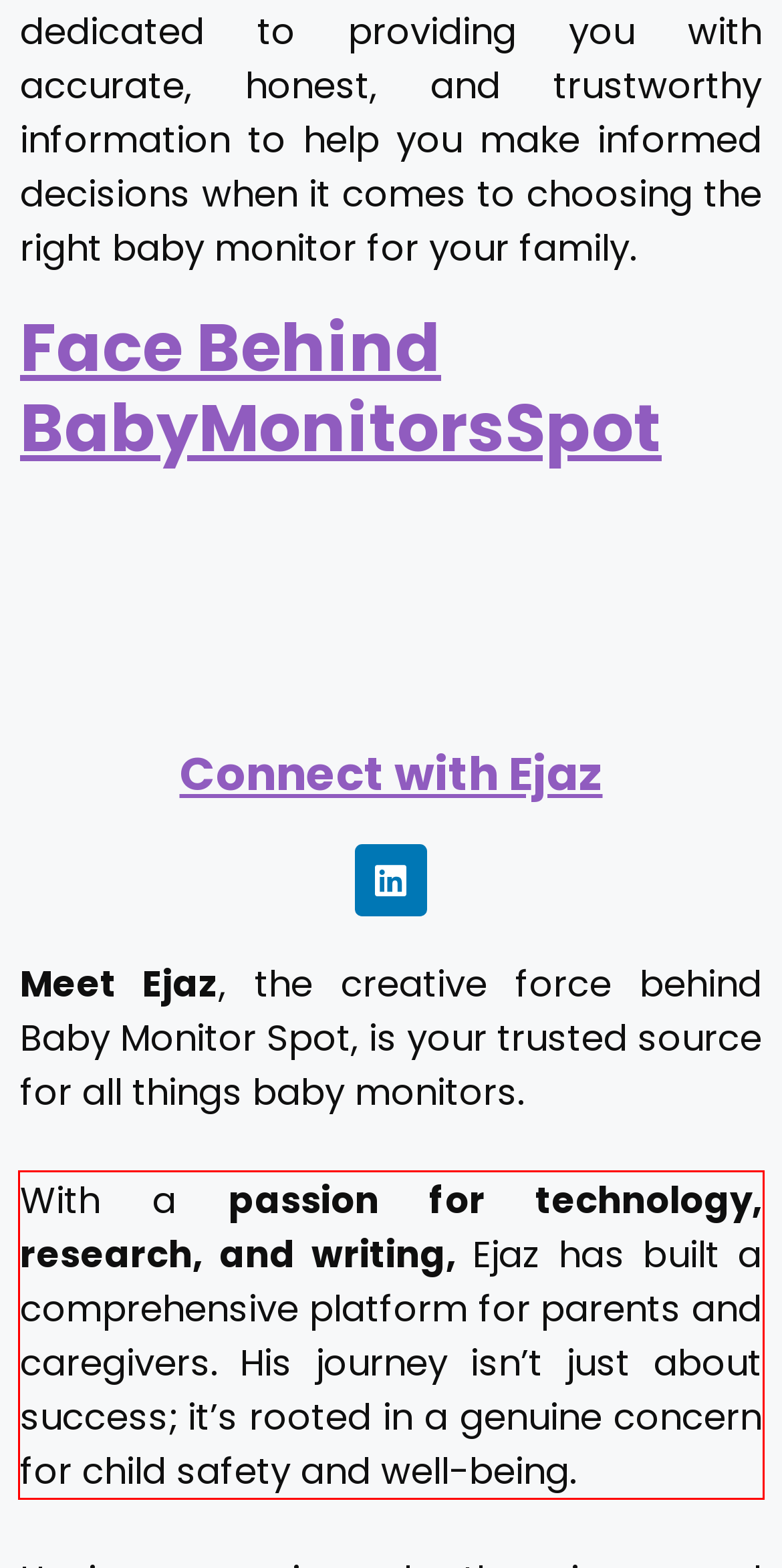You have a screenshot of a webpage where a UI element is enclosed in a red rectangle. Perform OCR to capture the text inside this red rectangle.

With a passion for technology, research, and writing, Ejaz has built a comprehensive platform for parents and caregivers. His journey isn’t just about success; it’s rooted in a genuine concern for child safety and well-being.